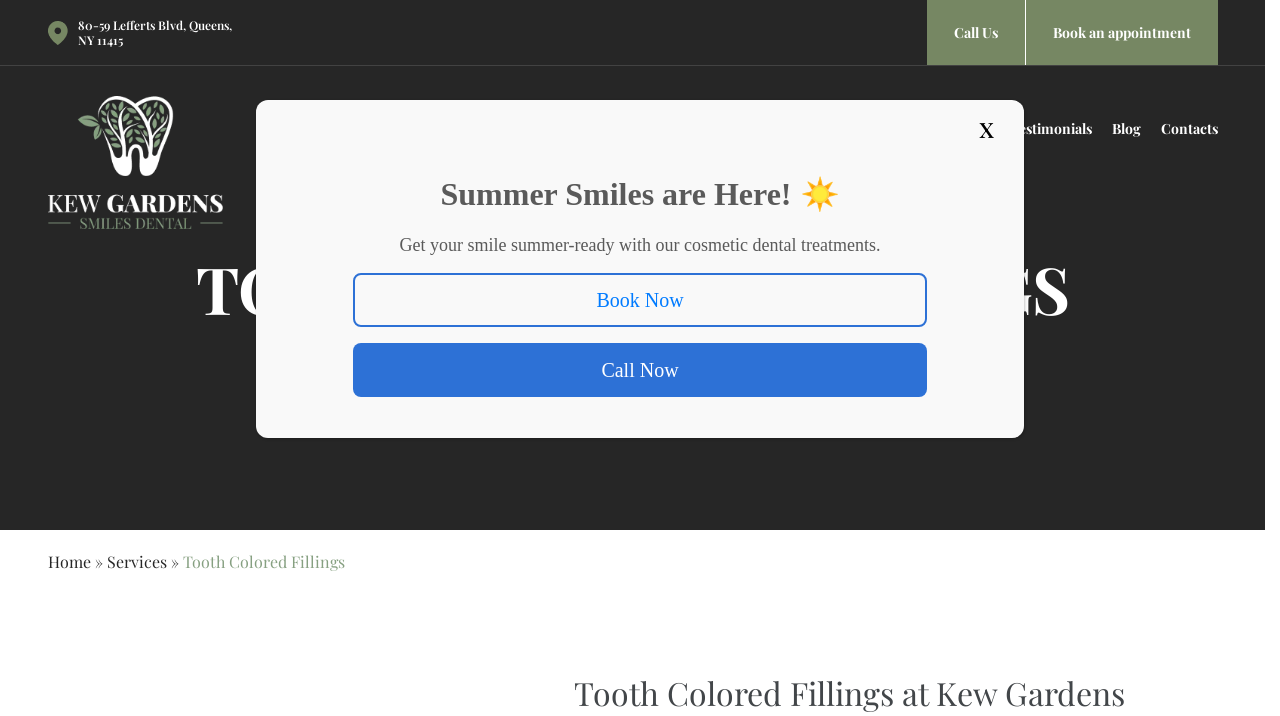What is the name of the dental treatment mentioned on the page?
Using the image as a reference, give an elaborate response to the question.

I found the name of the dental treatment by looking at the heading element on the webpage, which is located in the middle section of the page, and it reads 'TOOTH COLORED FILLINGS'. This heading is likely the main topic of the webpage.